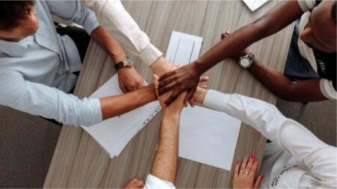Interpret the image and provide an in-depth description.

In a collaborative workspace, a diverse group of individuals comes together, symbolizing teamwork and unity. They are positioned around a large wooden table, with their hands stacked on top of one another in the center, depicting a strong sense of communal effort and partnership. Sheets of paper lie scattered on the table, suggesting that they are deep in discussion or planning, possibly brainstorming ideas or strategies for a project. This image captures the essence of collaboration, highlighting the importance of support and joint effort in achieving shared goals. The hands, each representing a unique perspective, signify a blend of skills and experiences, emphasizing that success often arises from teamwork and collective dedication.